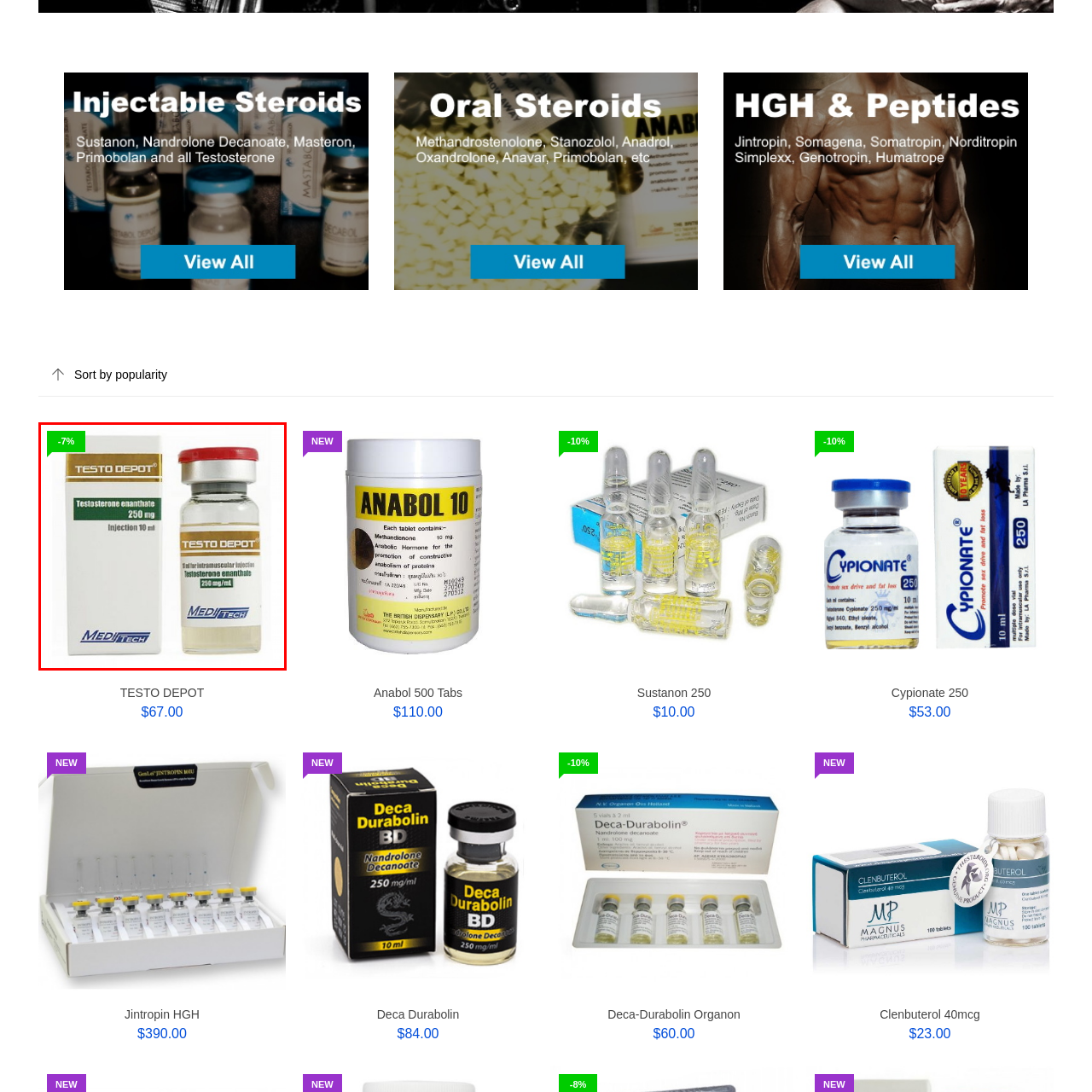What is the discount percentage on the product?
Look at the image surrounded by the red border and respond with a one-word or short-phrase answer based on your observation.

7%